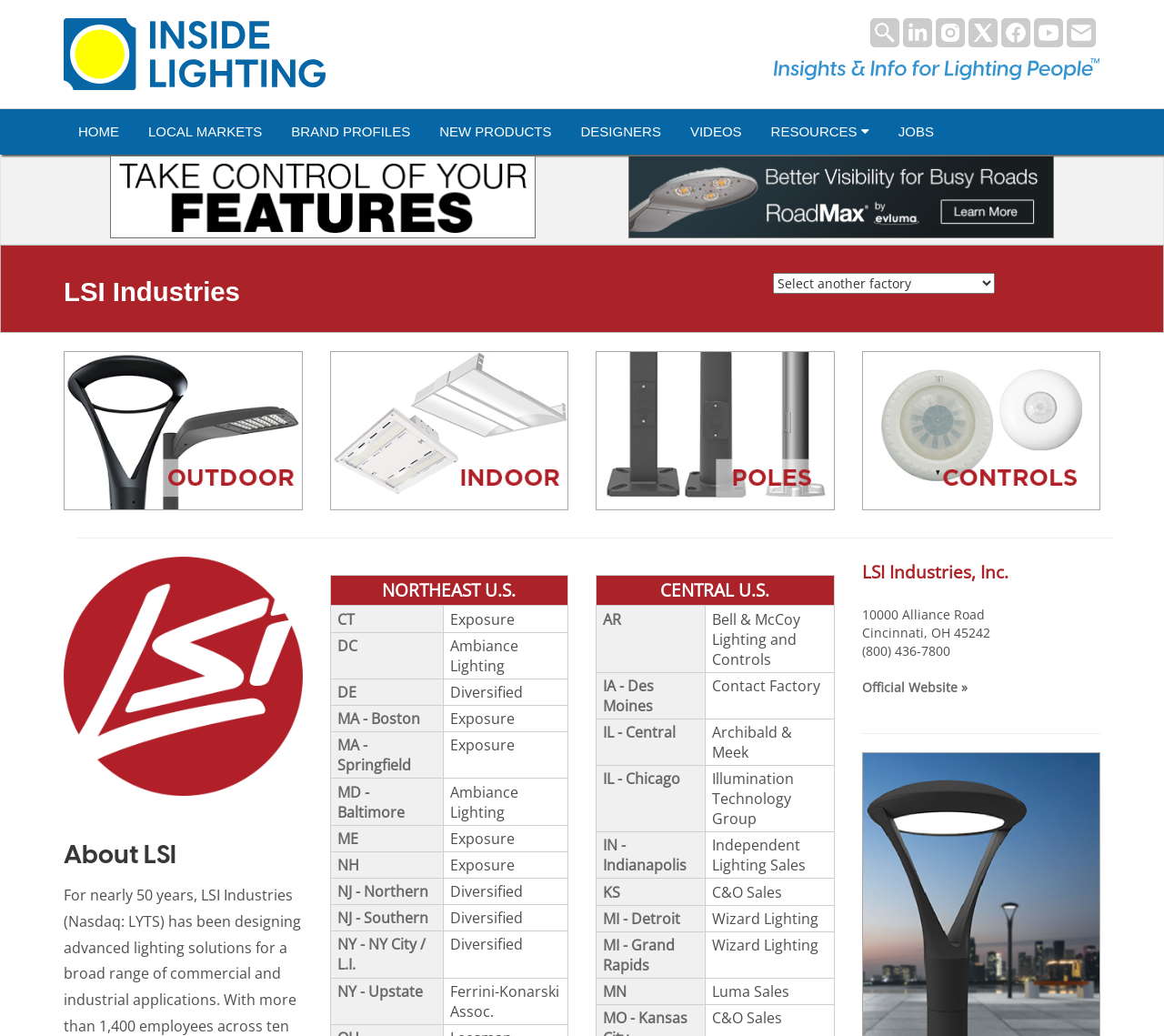Select the bounding box coordinates of the element I need to click to carry out the following instruction: "Go to the artist page".

None